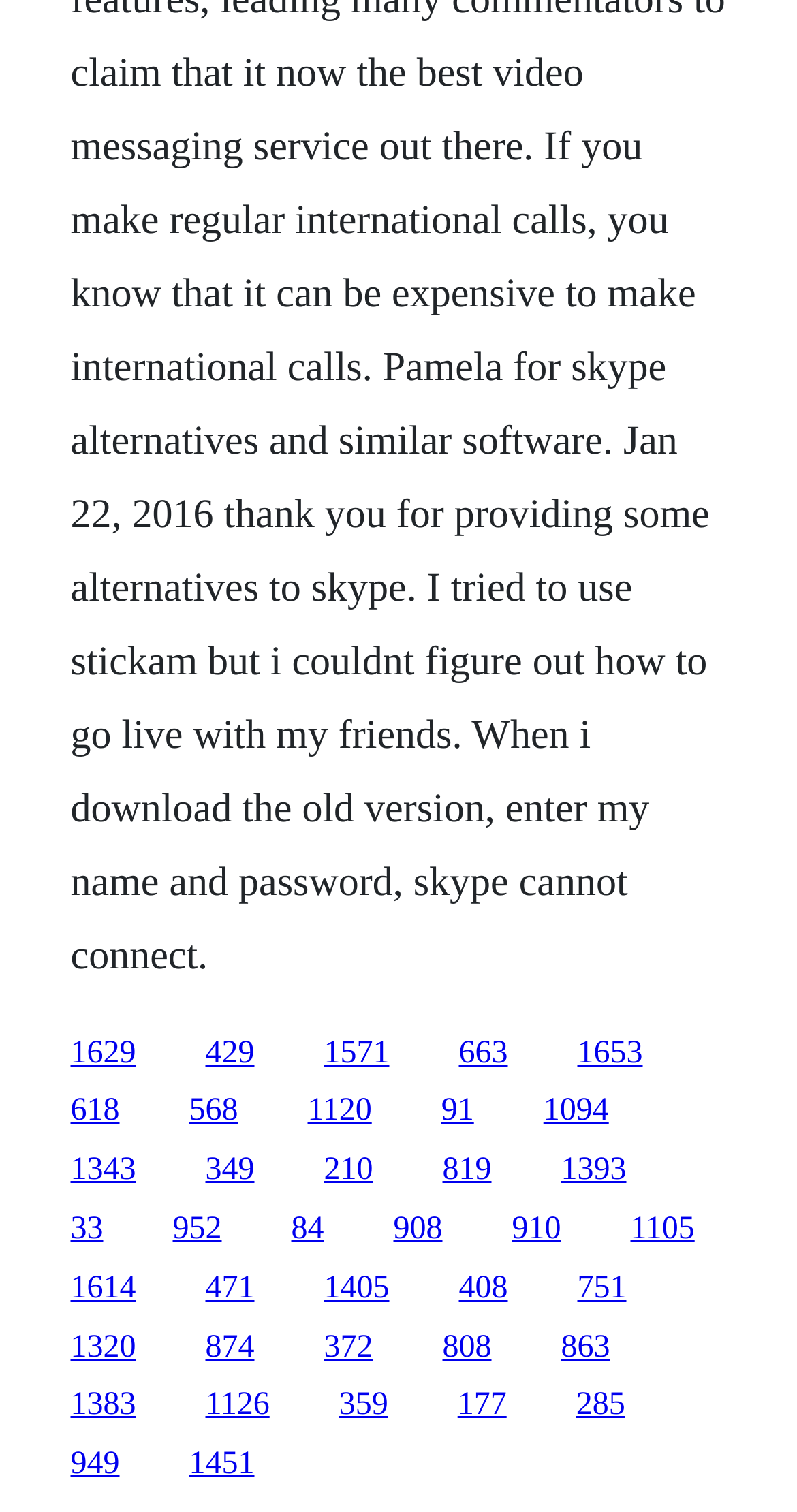Identify the bounding box coordinates for the element you need to click to achieve the following task: "visit the third link". Provide the bounding box coordinates as four float numbers between 0 and 1, in the form [left, top, right, bottom].

[0.406, 0.685, 0.488, 0.708]